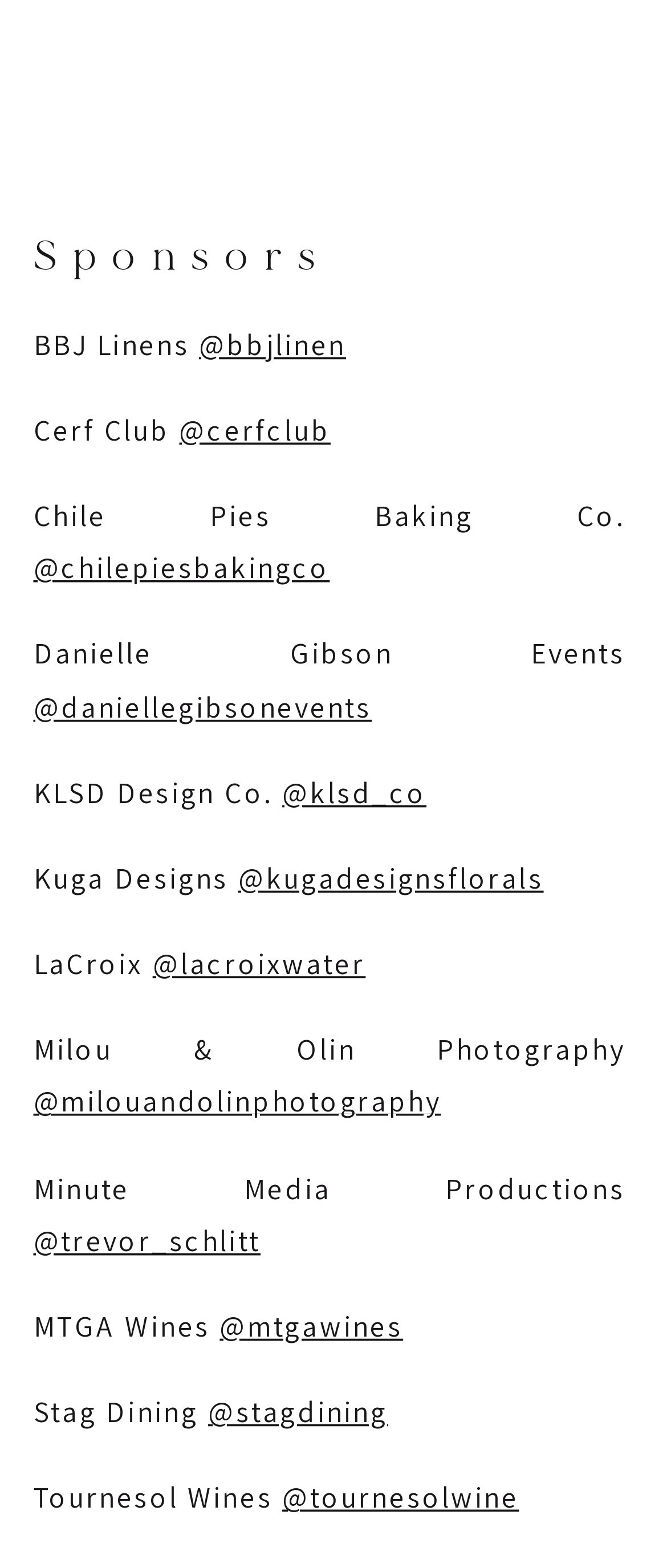Kindly determine the bounding box coordinates of the area that needs to be clicked to fulfill this instruction: "visit Stag Dining's page".

[0.312, 0.888, 0.582, 0.912]